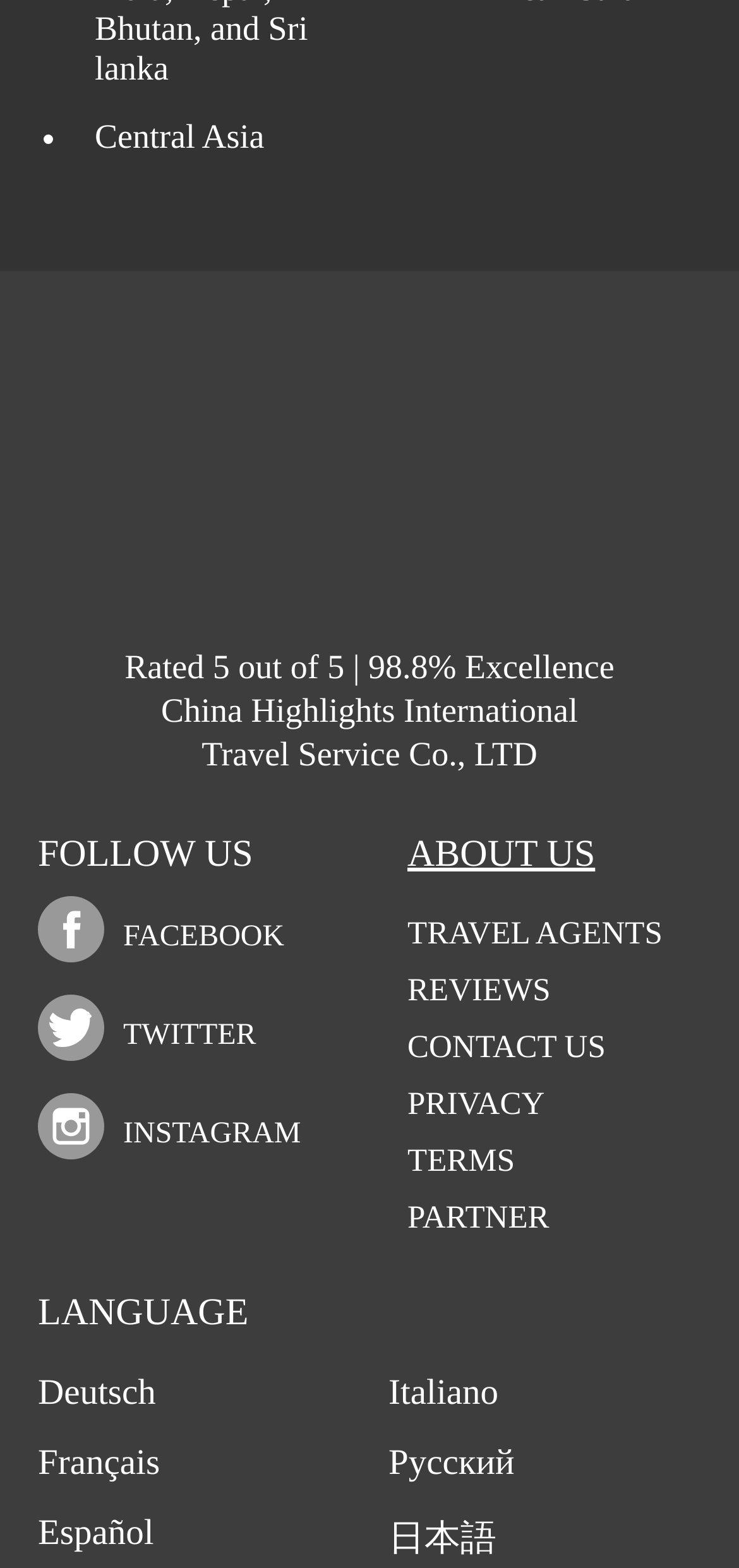Locate the coordinates of the bounding box for the clickable region that fulfills this instruction: "Contact China Highlights".

[0.551, 0.656, 0.819, 0.679]